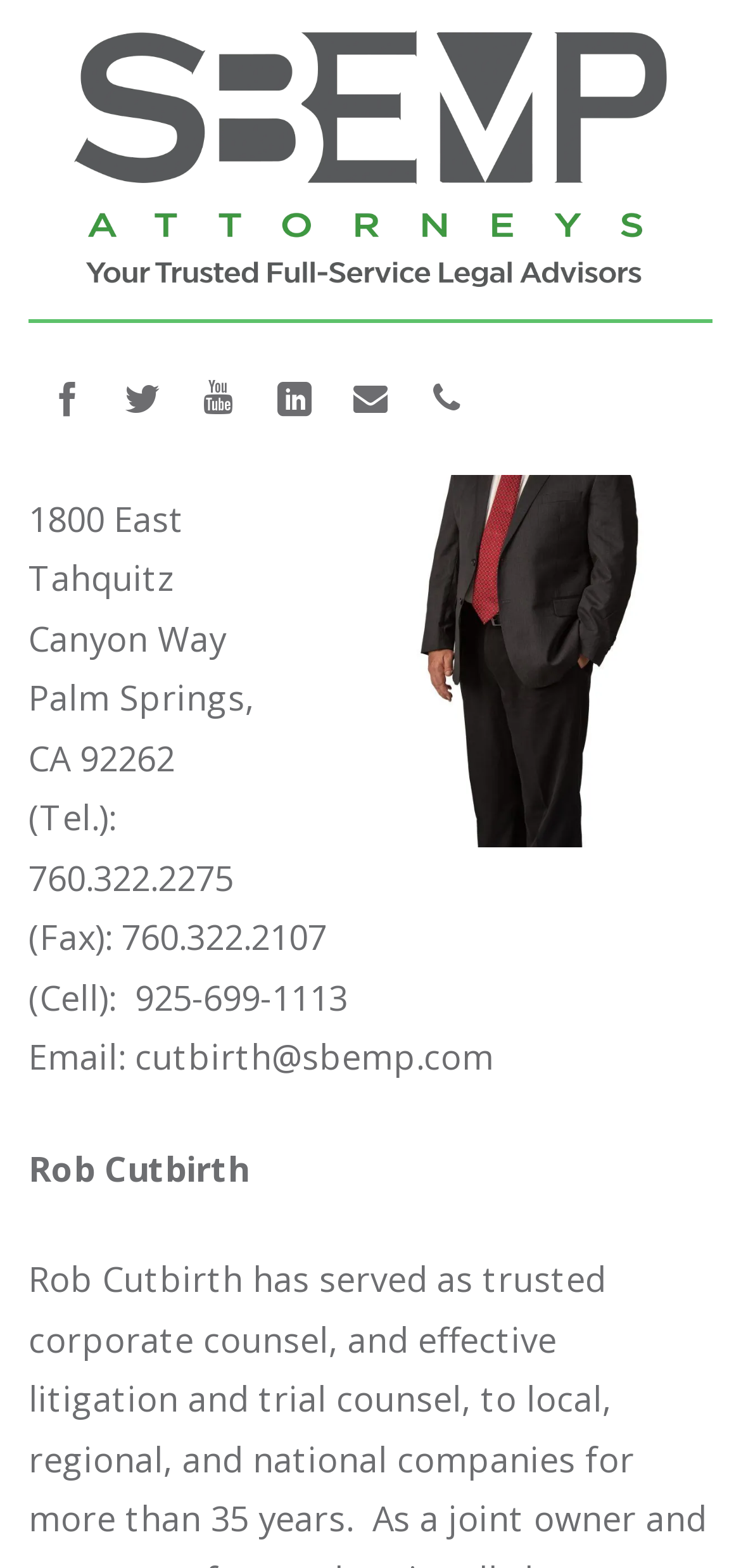What is the email address of the attorney?
Look at the image and respond with a one-word or short-phrase answer.

cutbirth@sbemp.com